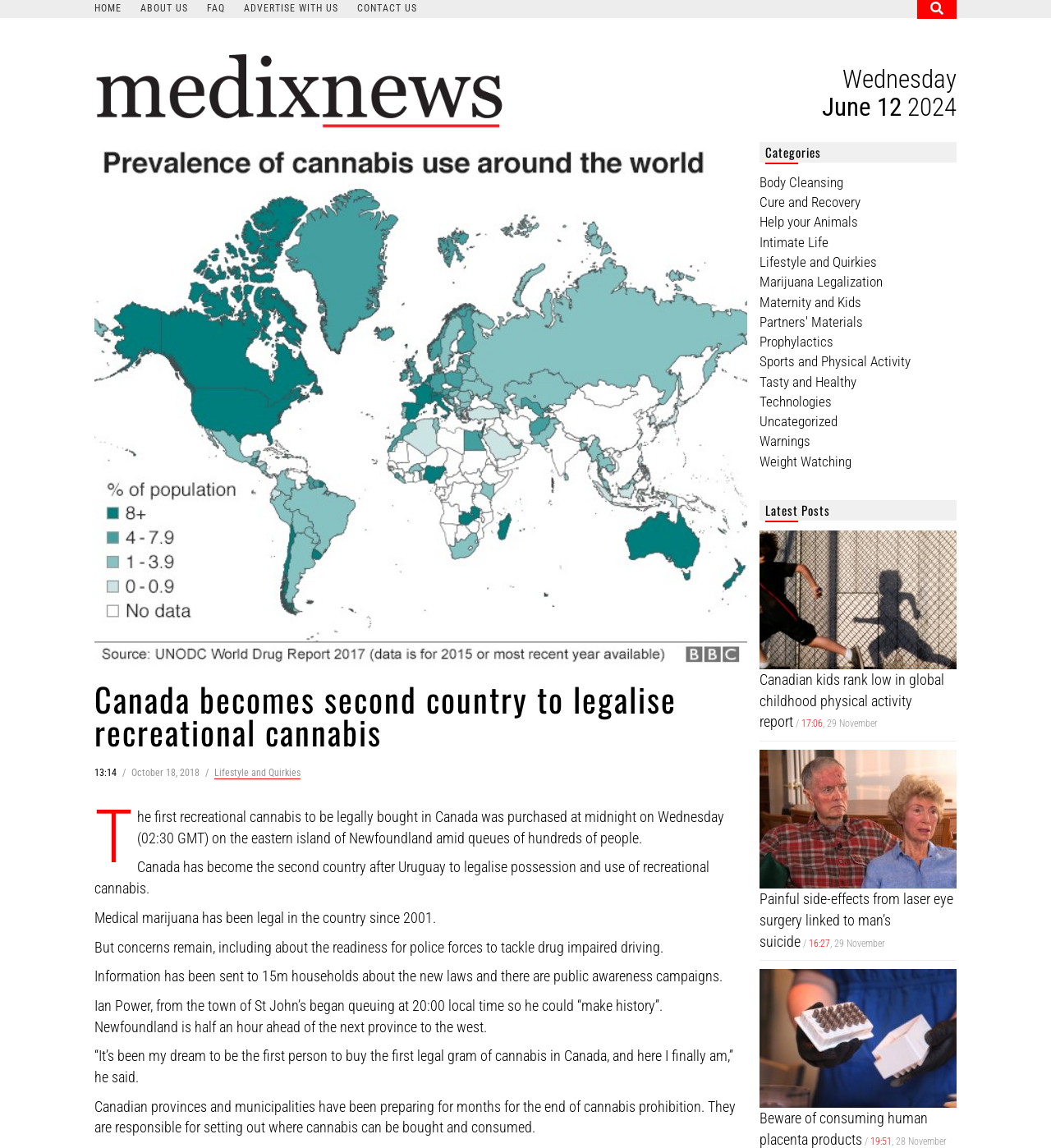Extract the bounding box of the UI element described as: "Marijuana Legalization".

[0.723, 0.238, 0.84, 0.253]